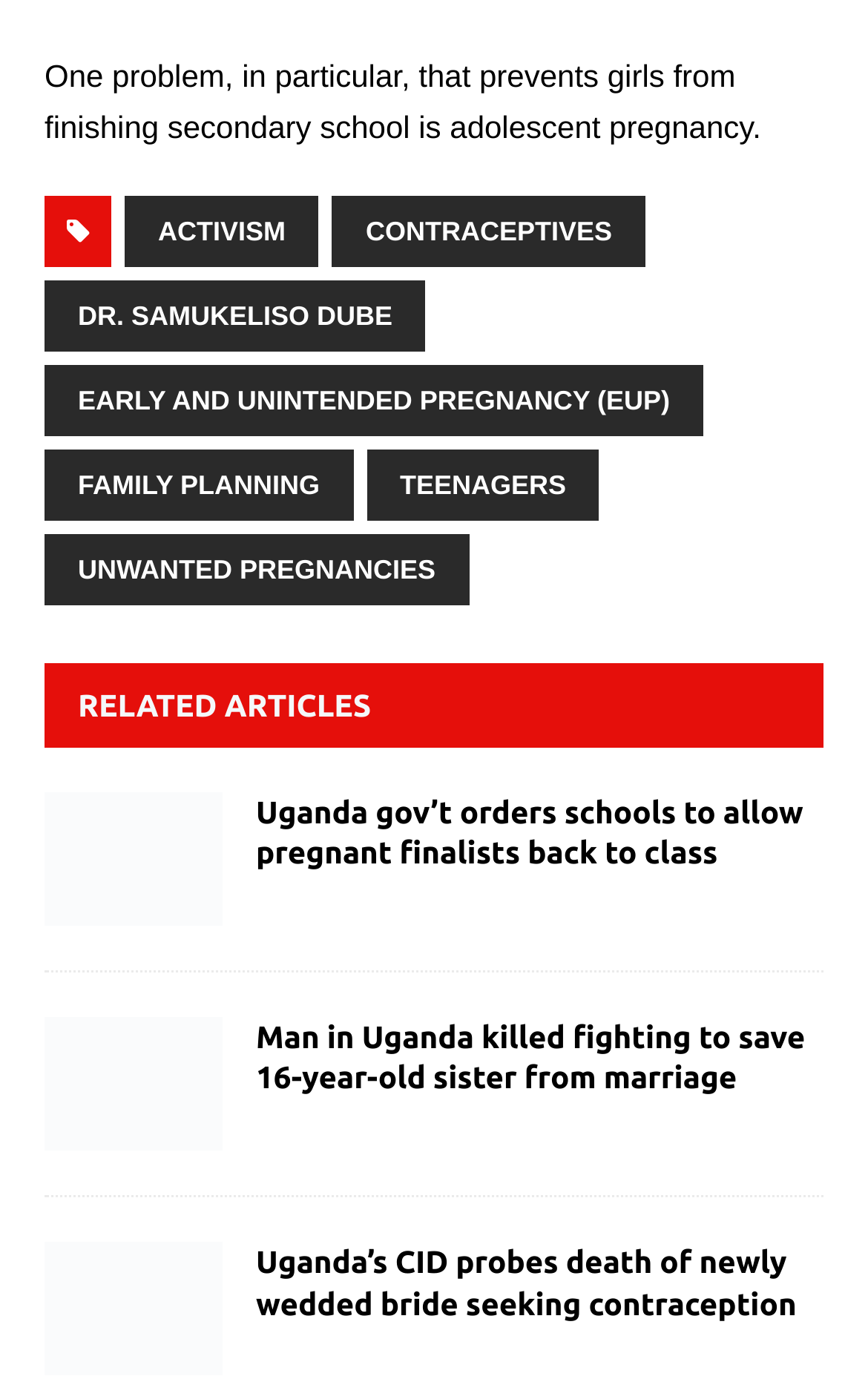Pinpoint the bounding box coordinates for the area that should be clicked to perform the following instruction: "Learn about Uganda gov’t orders schools to allow pregnant finalists back to class".

[0.295, 0.576, 0.925, 0.632]